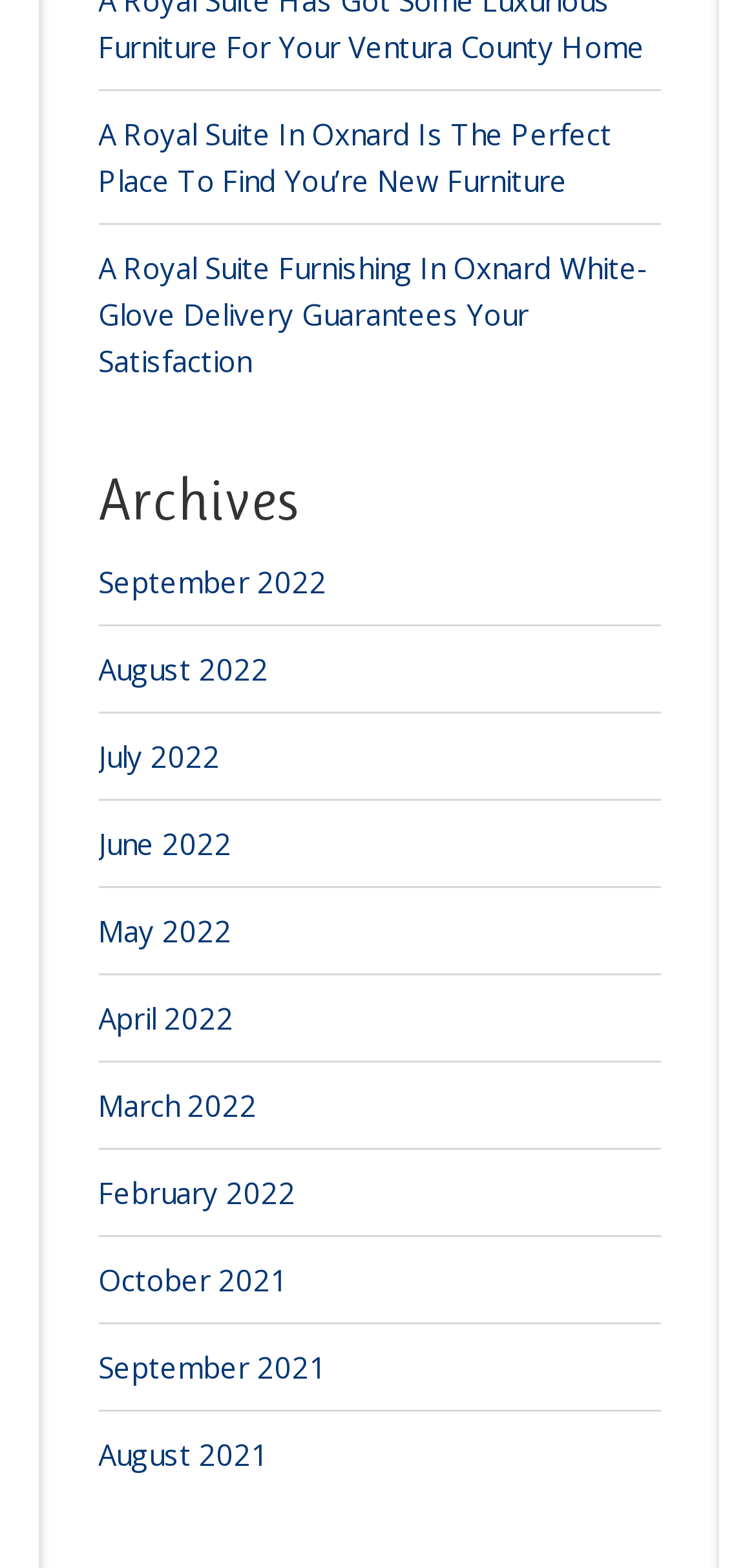What is the latest month listed in the archives?
Use the image to answer the question with a single word or phrase.

September 2022